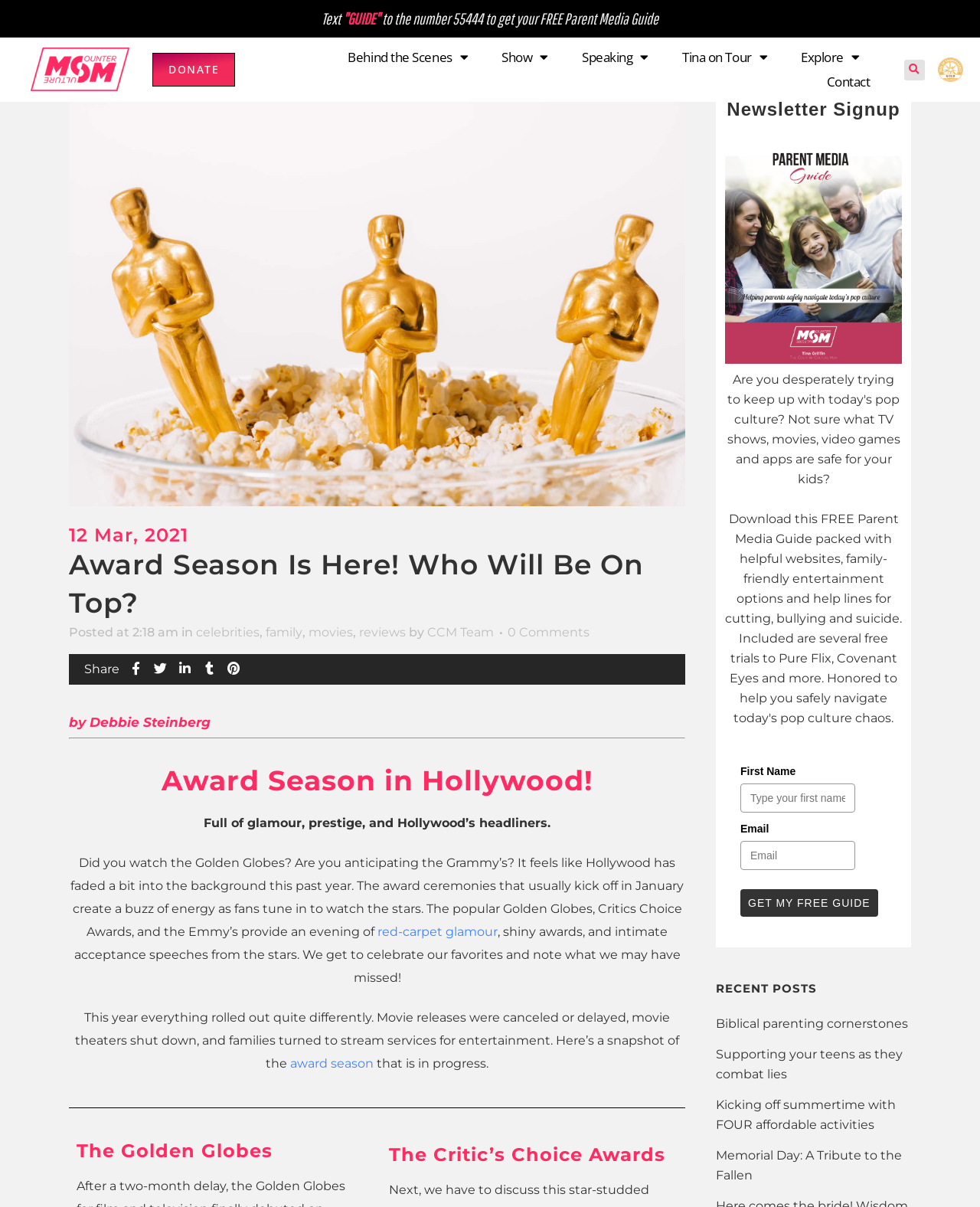Give a one-word or one-phrase response to the question: 
How many social media sharing options are available?

5